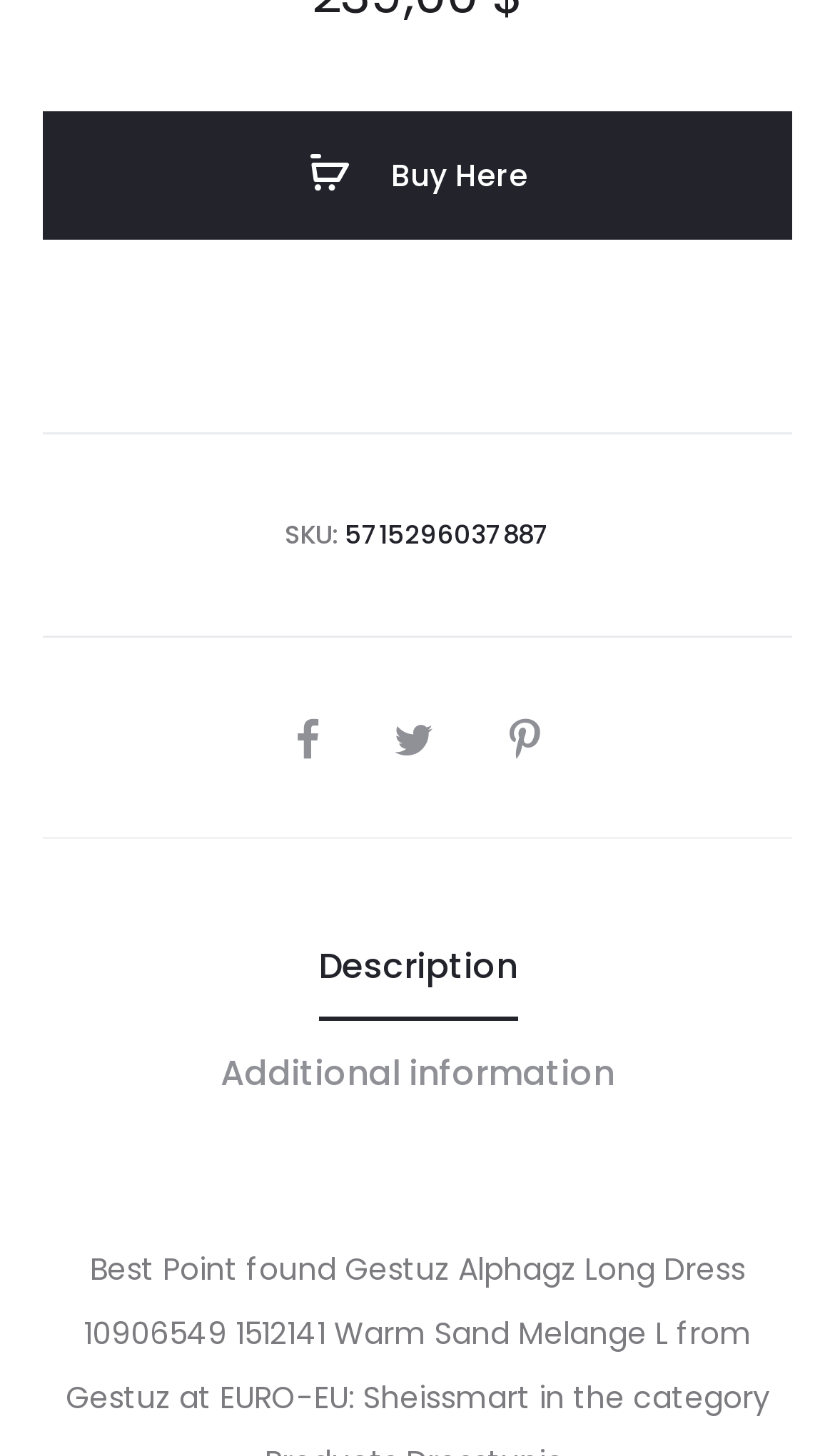Is the 'Description' tab selected?
Refer to the screenshot and answer in one word or phrase.

No